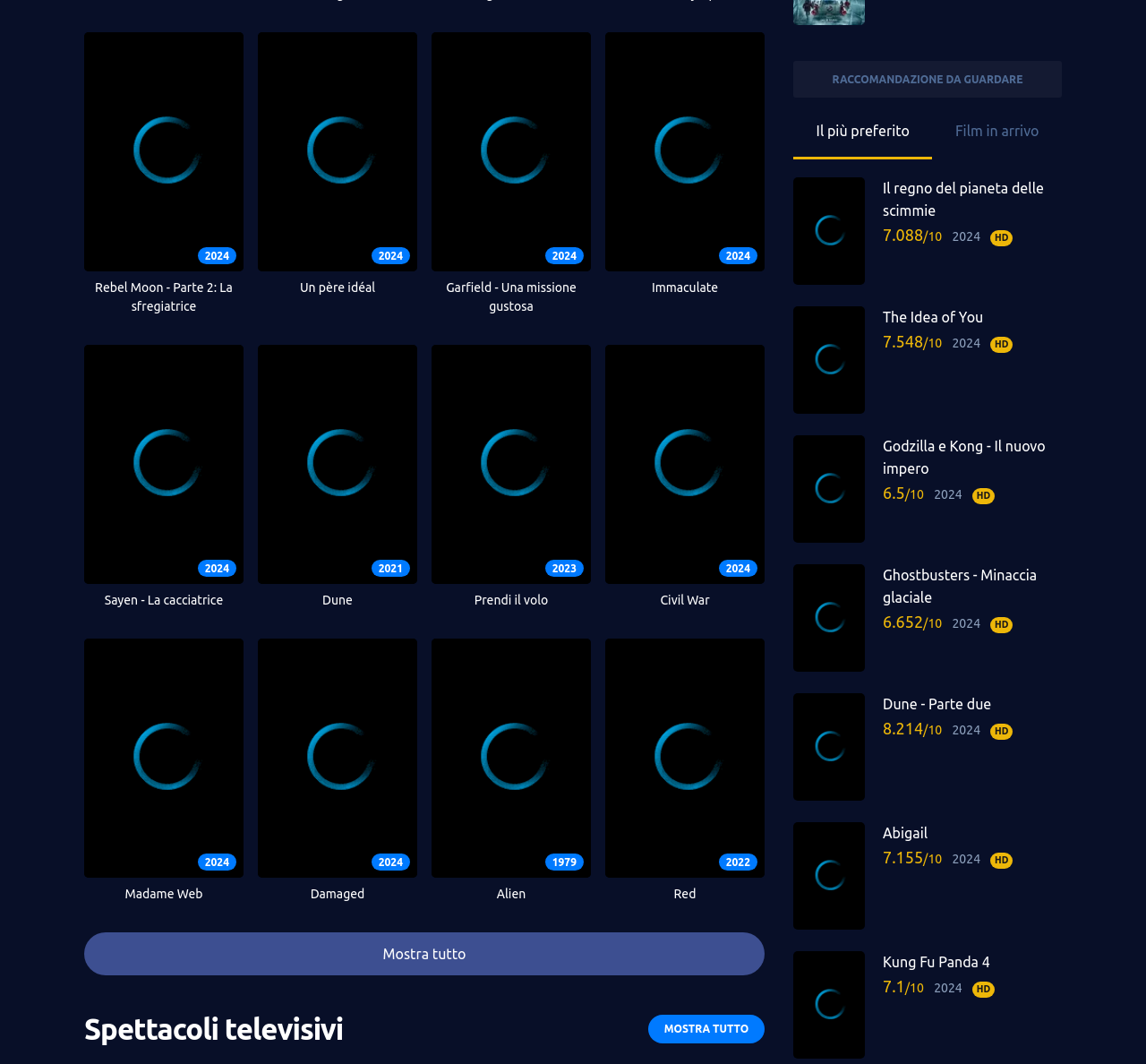Can you pinpoint the bounding box coordinates for the clickable element required for this instruction: "Call the company"? The coordinates should be four float numbers between 0 and 1, i.e., [left, top, right, bottom].

None